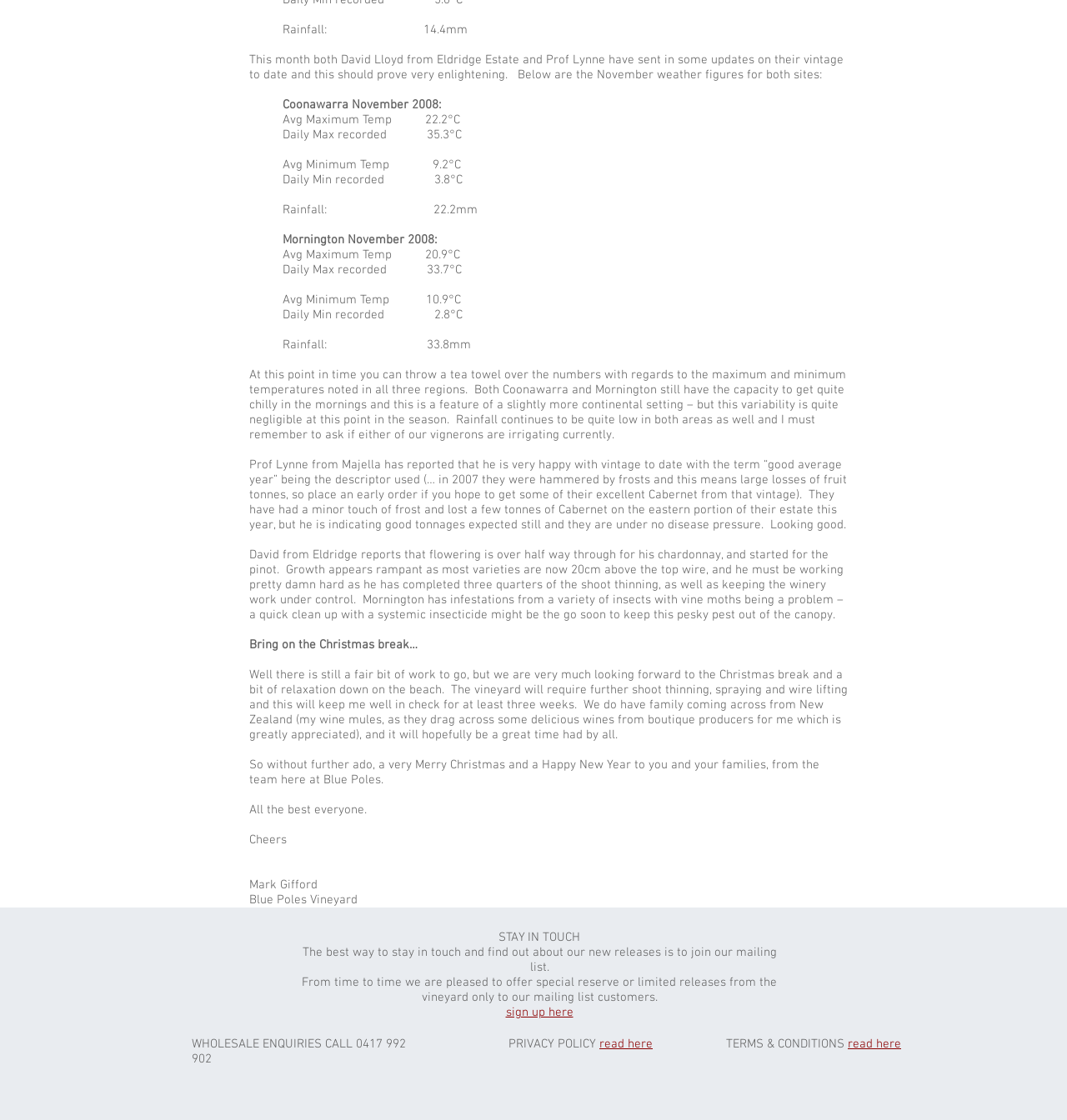Identify the coordinates of the bounding box for the element described below: "sign up here". Return the coordinates as four float numbers between 0 and 1: [left, top, right, bottom].

[0.474, 0.897, 0.537, 0.91]